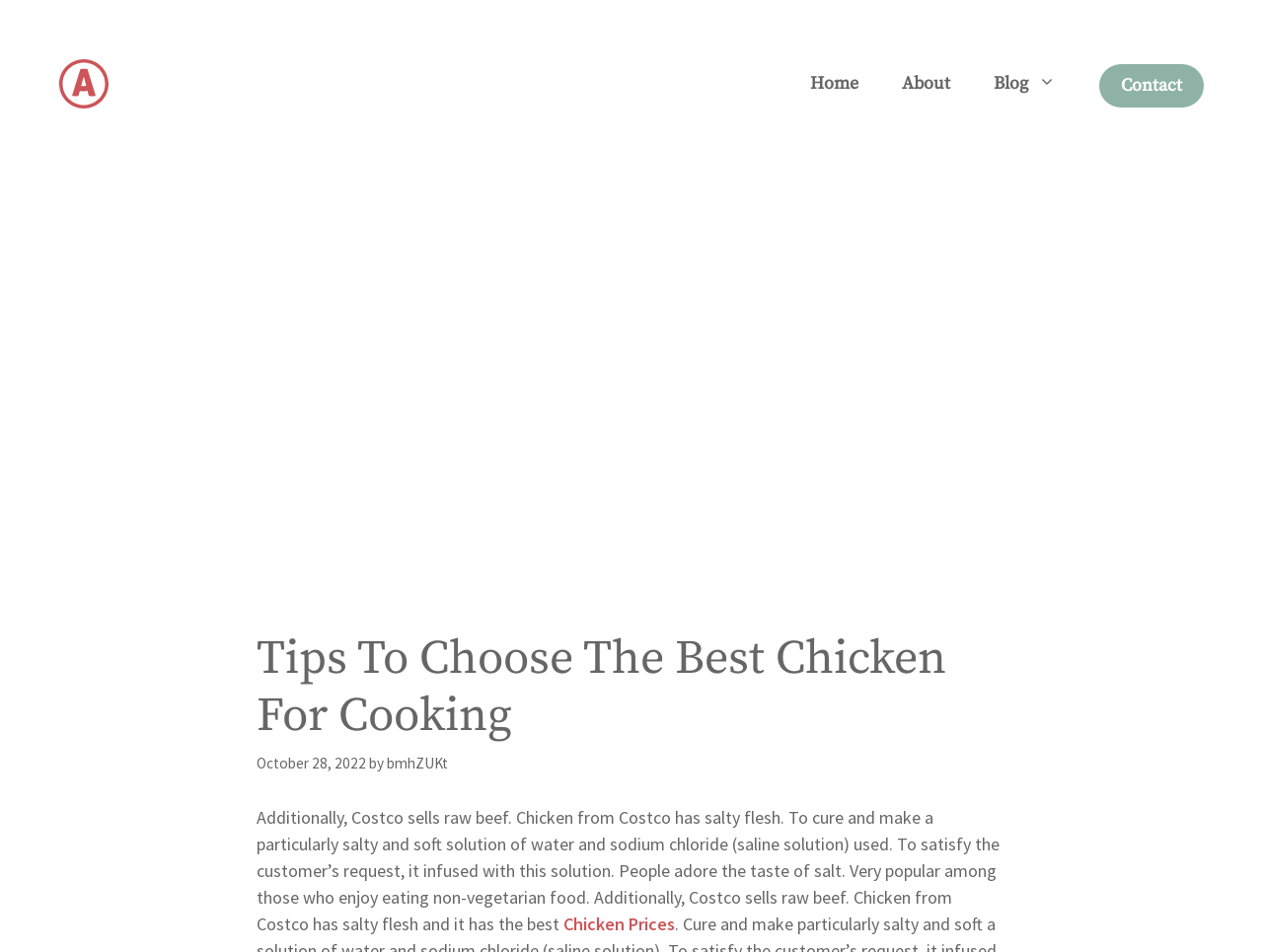Please locate the bounding box coordinates of the region I need to click to follow this instruction: "read the article title".

[0.203, 0.663, 0.797, 0.783]